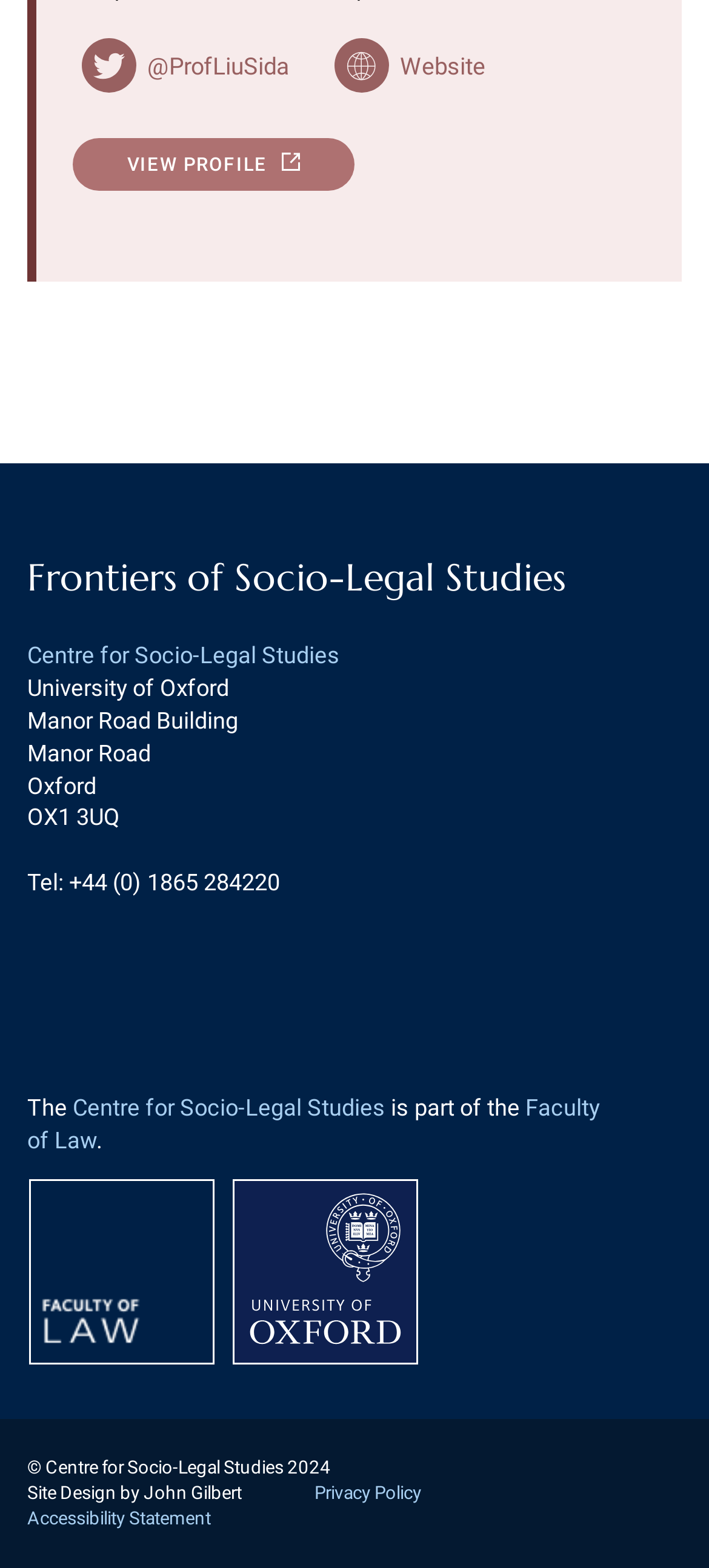What is the address of the centre? From the image, respond with a single word or brief phrase.

Manor Road Building, Oxford, OX1 3UQ